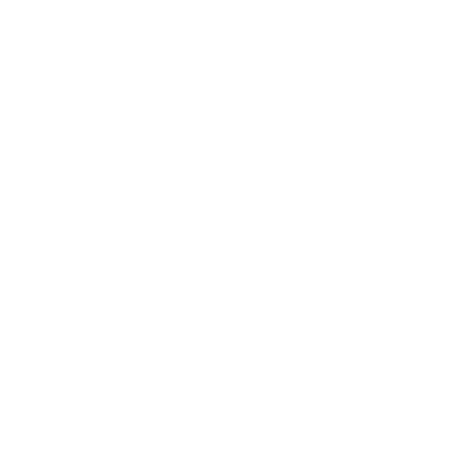What does the logo potentially embody?
Relying on the image, give a concise answer in one word or a brief phrase.

Themes of connectivity and business development